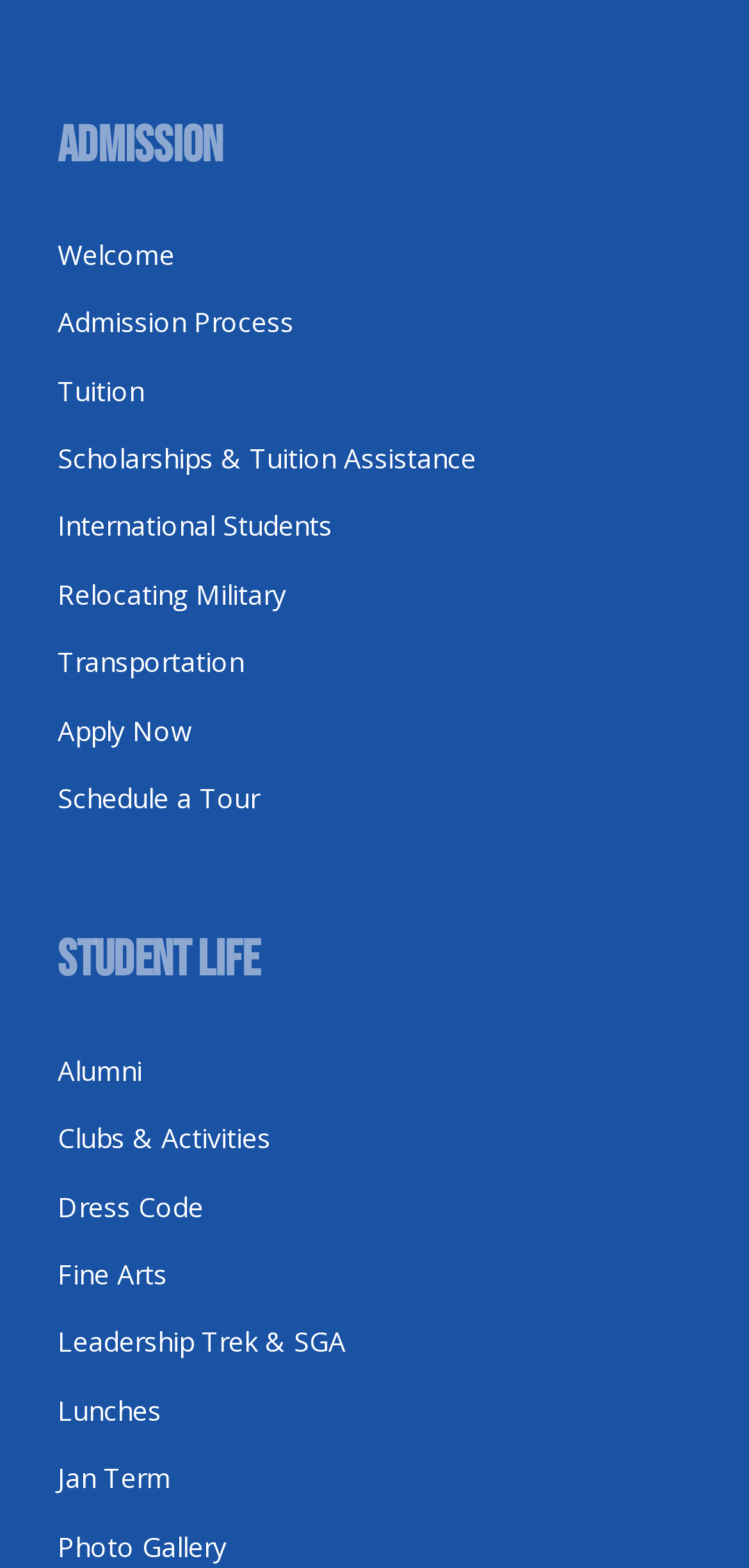Please respond to the question with a concise word or phrase:
How many links are under the 'Student Life' heading?

8